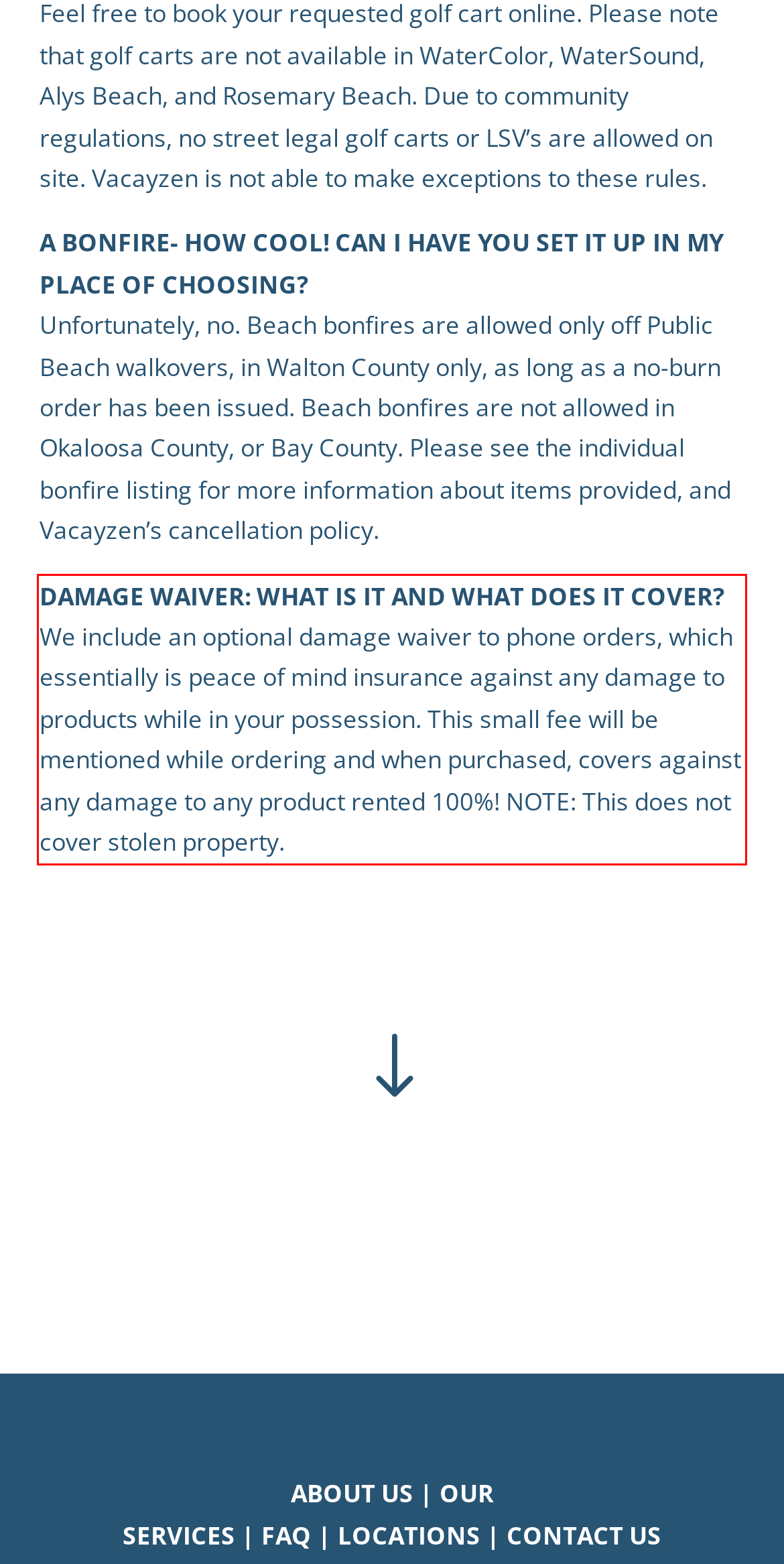Examine the webpage screenshot and use OCR to recognize and output the text within the red bounding box.

DAMAGE WAIVER: WHAT IS IT AND WHAT DOES IT COVER? We include an optional damage waiver to phone orders, which essentially is peace of mind insurance against any damage to products while in your possession. This small fee will be mentioned while ordering and when purchased, covers against any damage to any product rented 100%! NOTE: This does not cover stolen property.